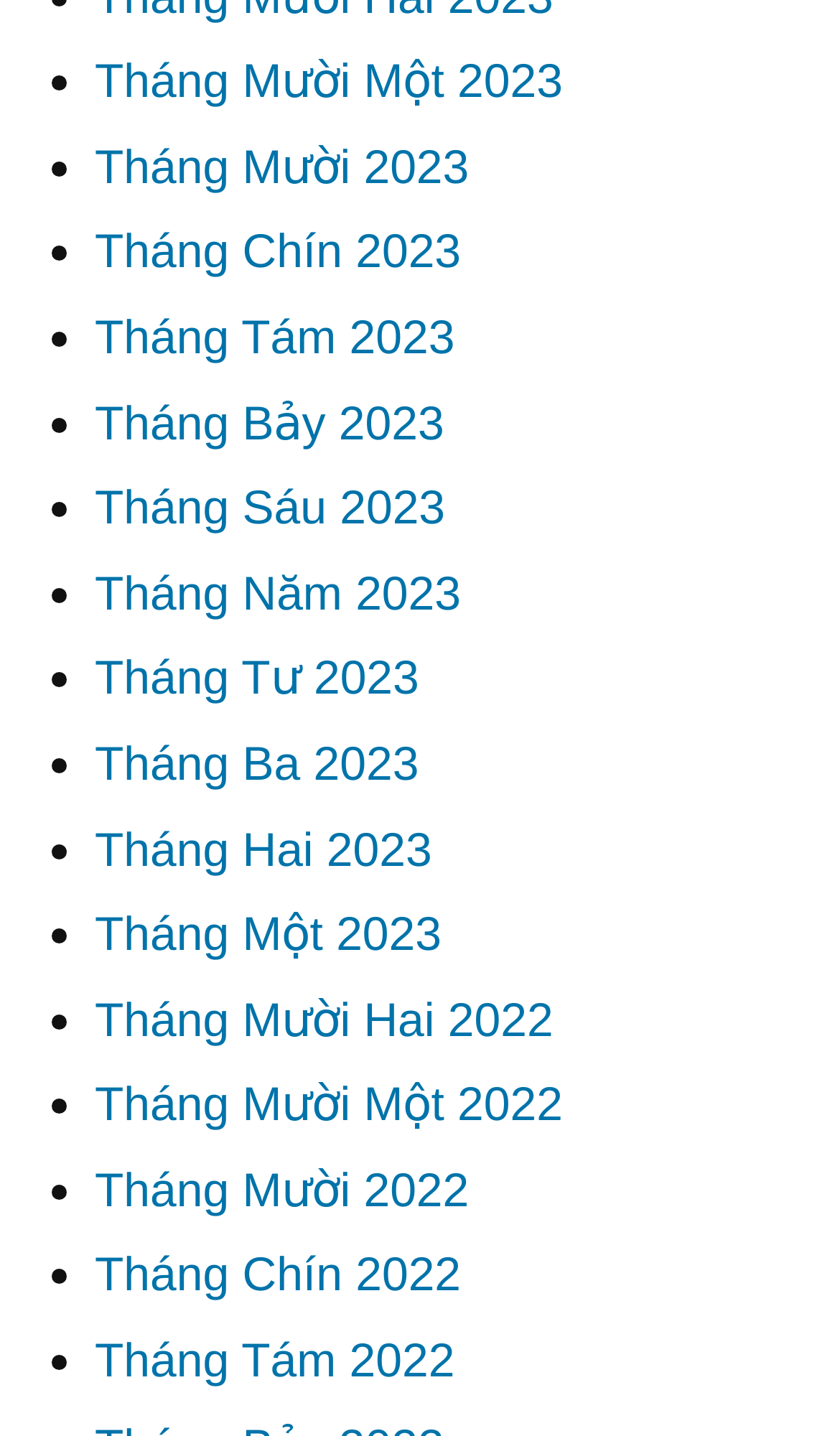Find the bounding box coordinates for the HTML element described as: "Tháng Mười 2022". The coordinates should consist of four float values between 0 and 1, i.e., [left, top, right, bottom].

[0.113, 0.81, 0.558, 0.847]